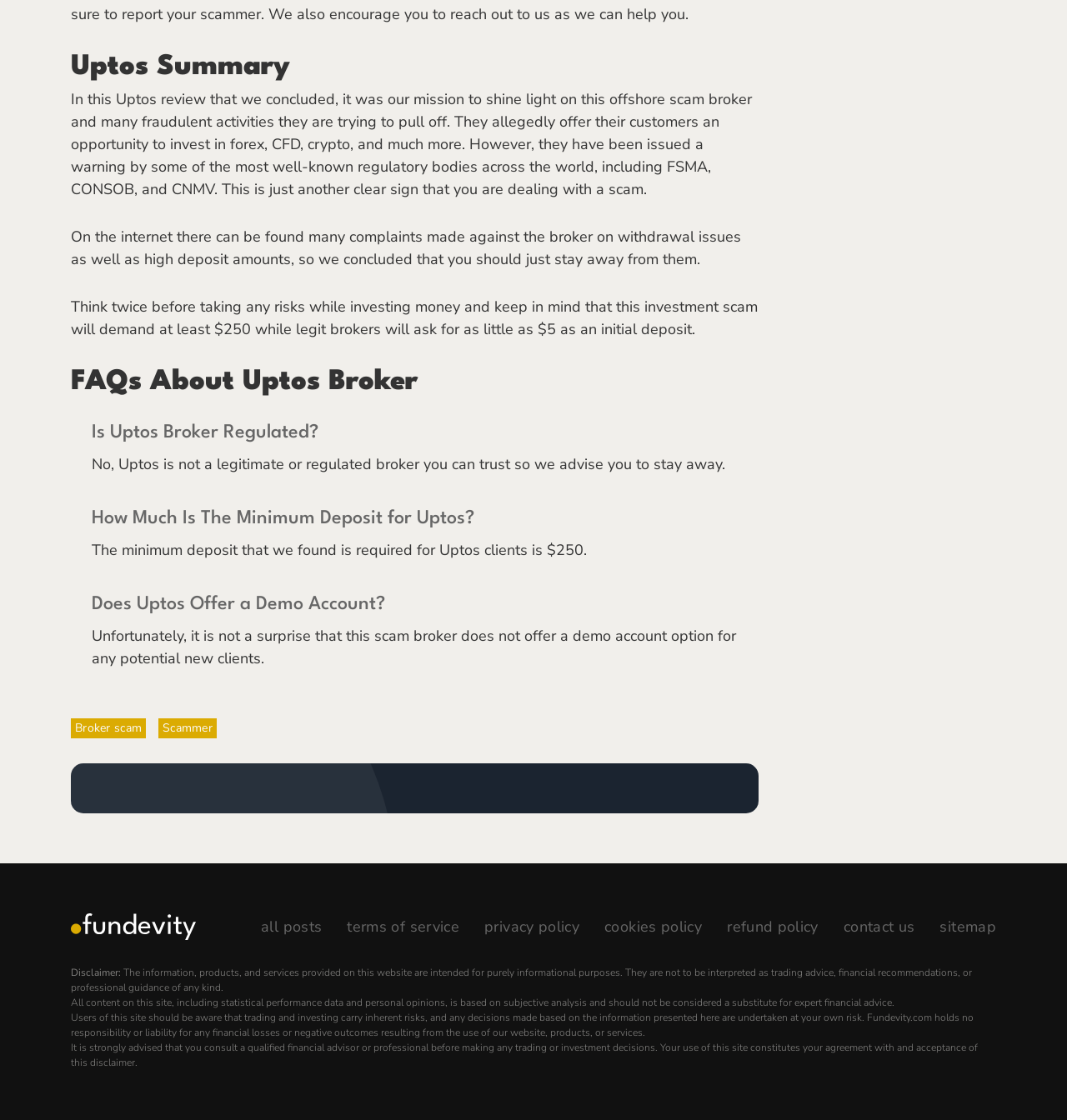Locate the bounding box coordinates of the item that should be clicked to fulfill the instruction: "View 'sitemap'".

[0.881, 0.819, 0.934, 0.837]